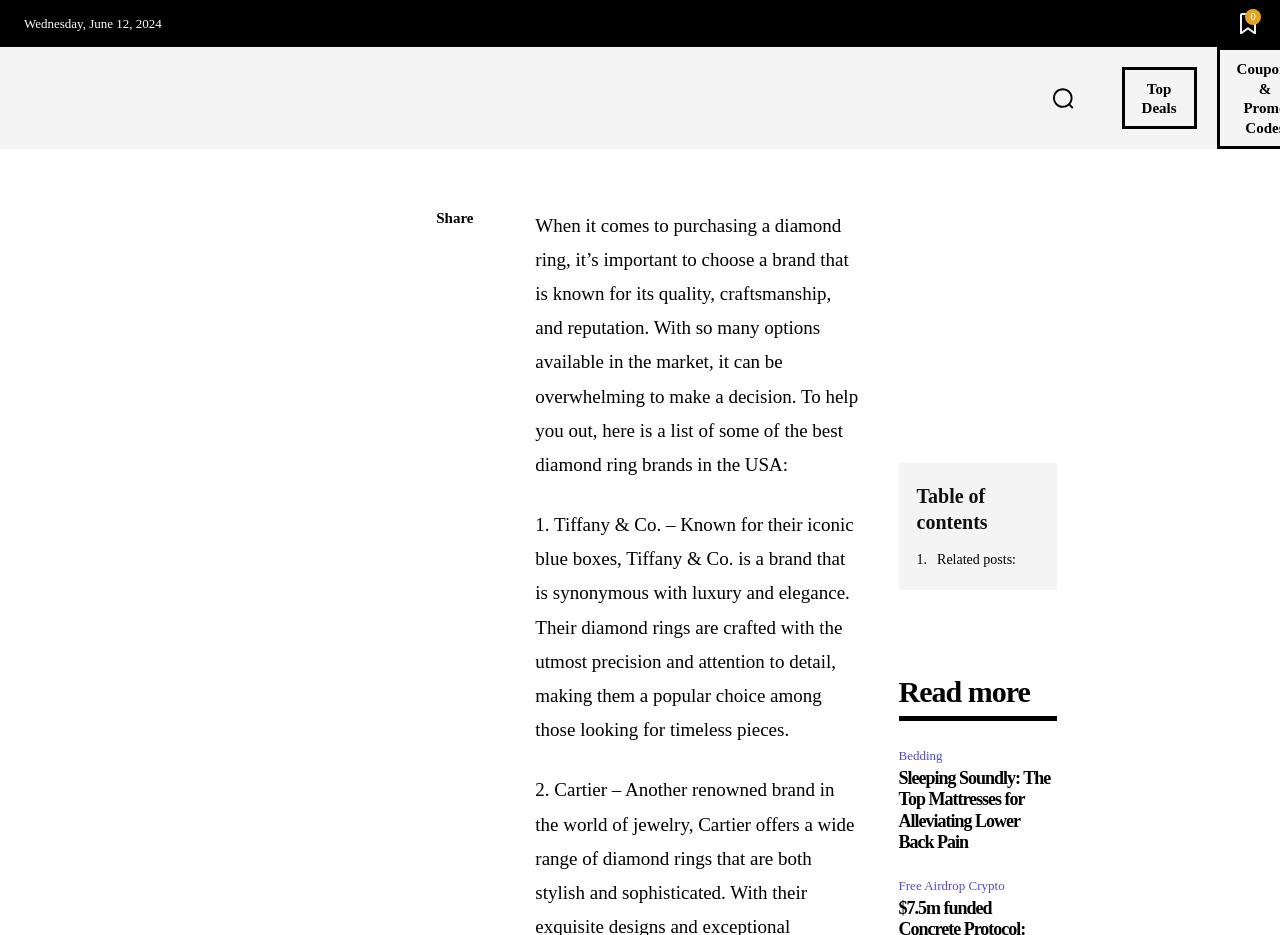Given the description "Home & Kitchen", determine the bounding box of the corresponding UI element.

[0.072, 0.062, 0.204, 0.148]